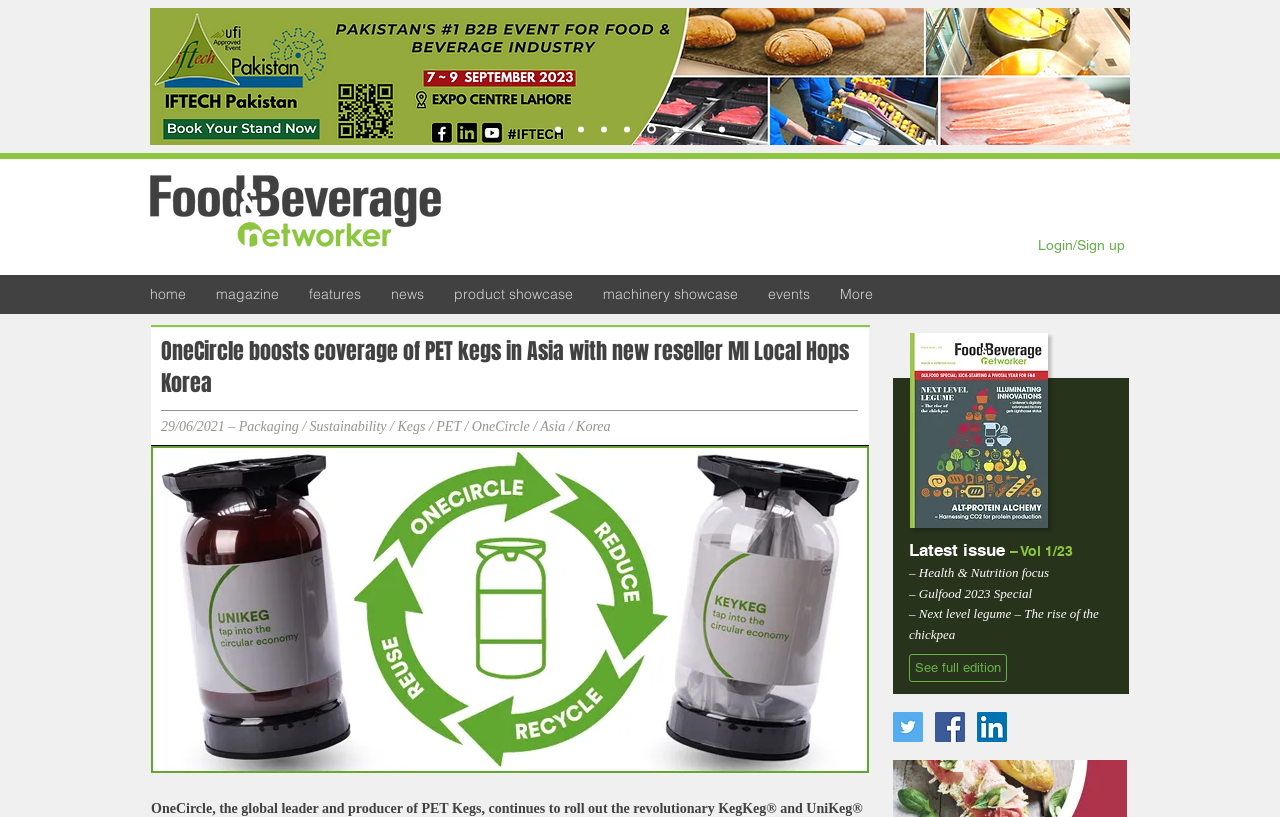Locate the UI element described by machinery showcase in the provided webpage screenshot. Return the bounding box coordinates in the format (top-left x, top-left y, bottom-right x, bottom-right y), ensuring all values are between 0 and 1.

[0.459, 0.341, 0.588, 0.379]